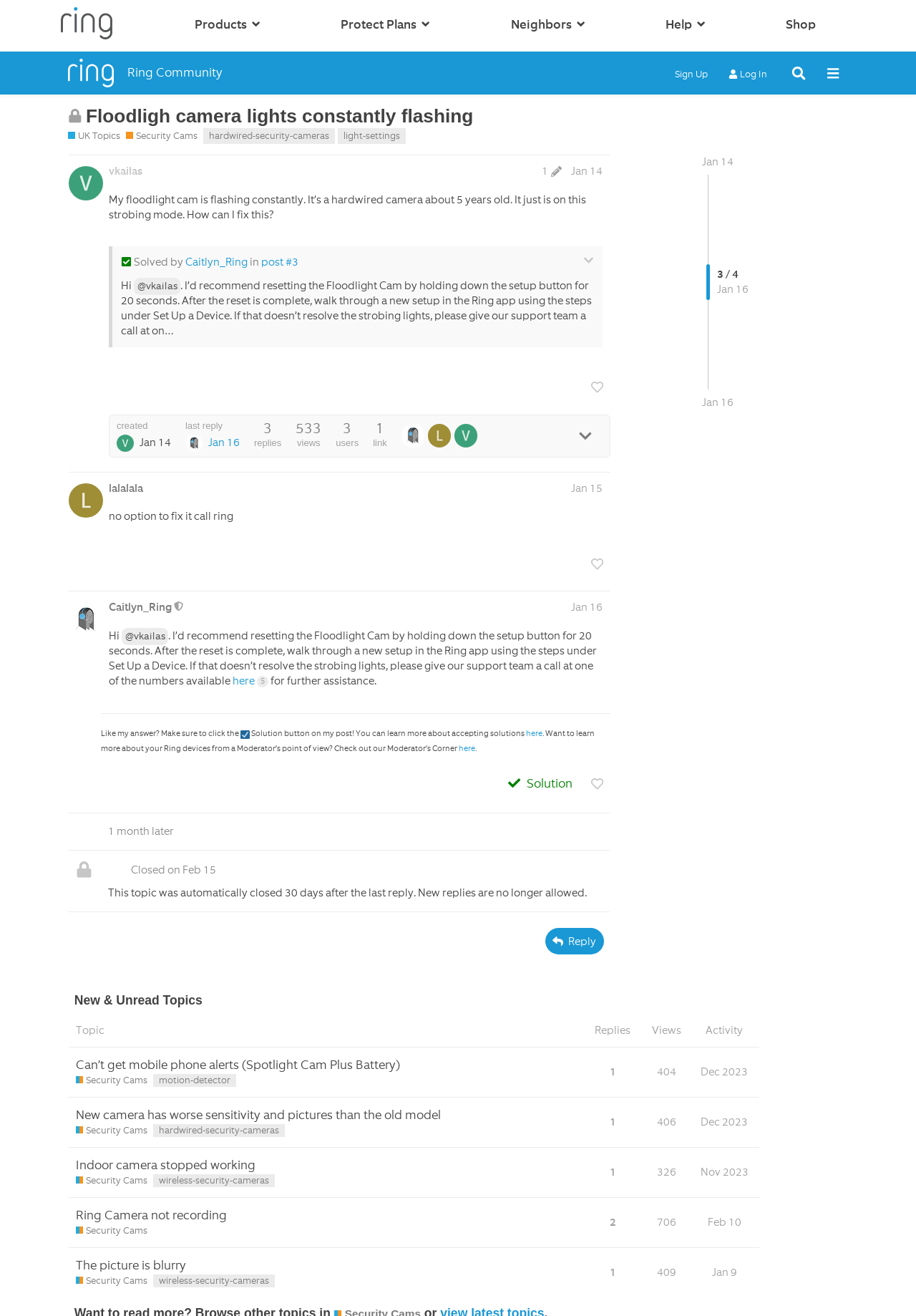Identify the bounding box for the UI element that is described as follows: "1".

[0.661, 0.878, 0.676, 0.903]